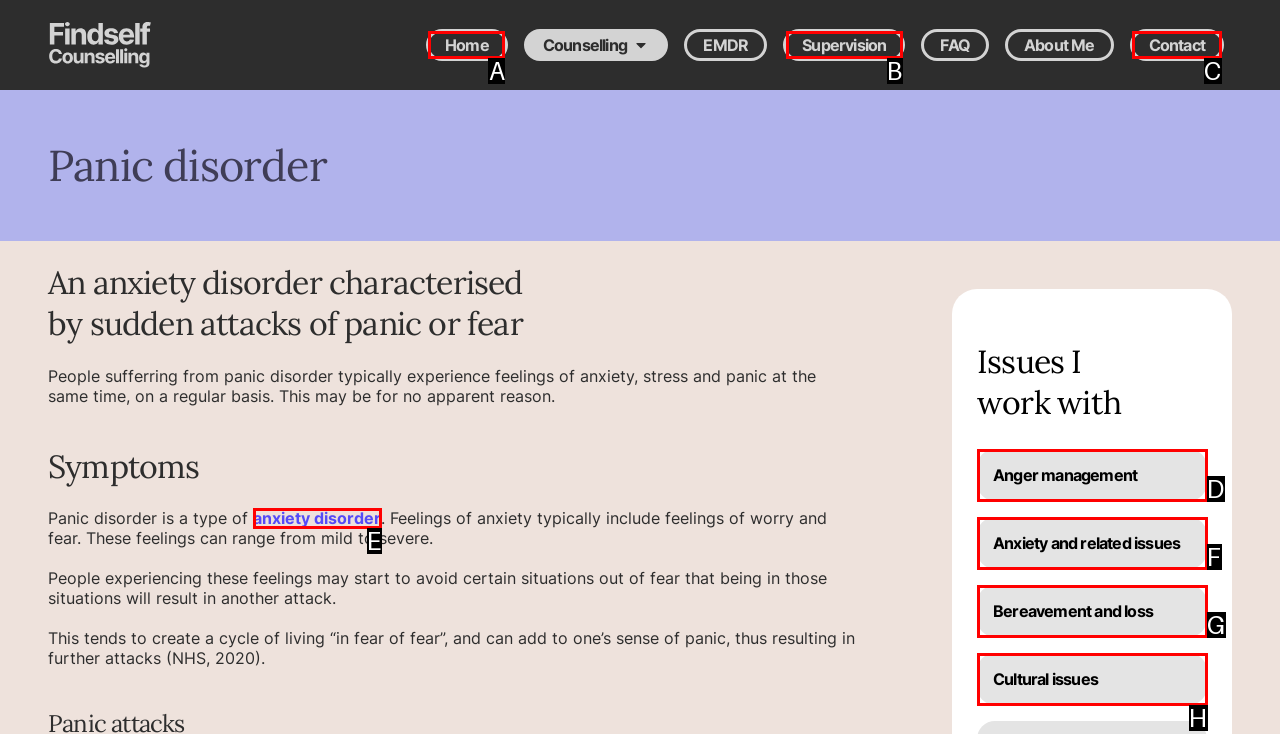Select the letter that corresponds to the UI element described as: Cultural issues
Answer by providing the letter from the given choices.

H